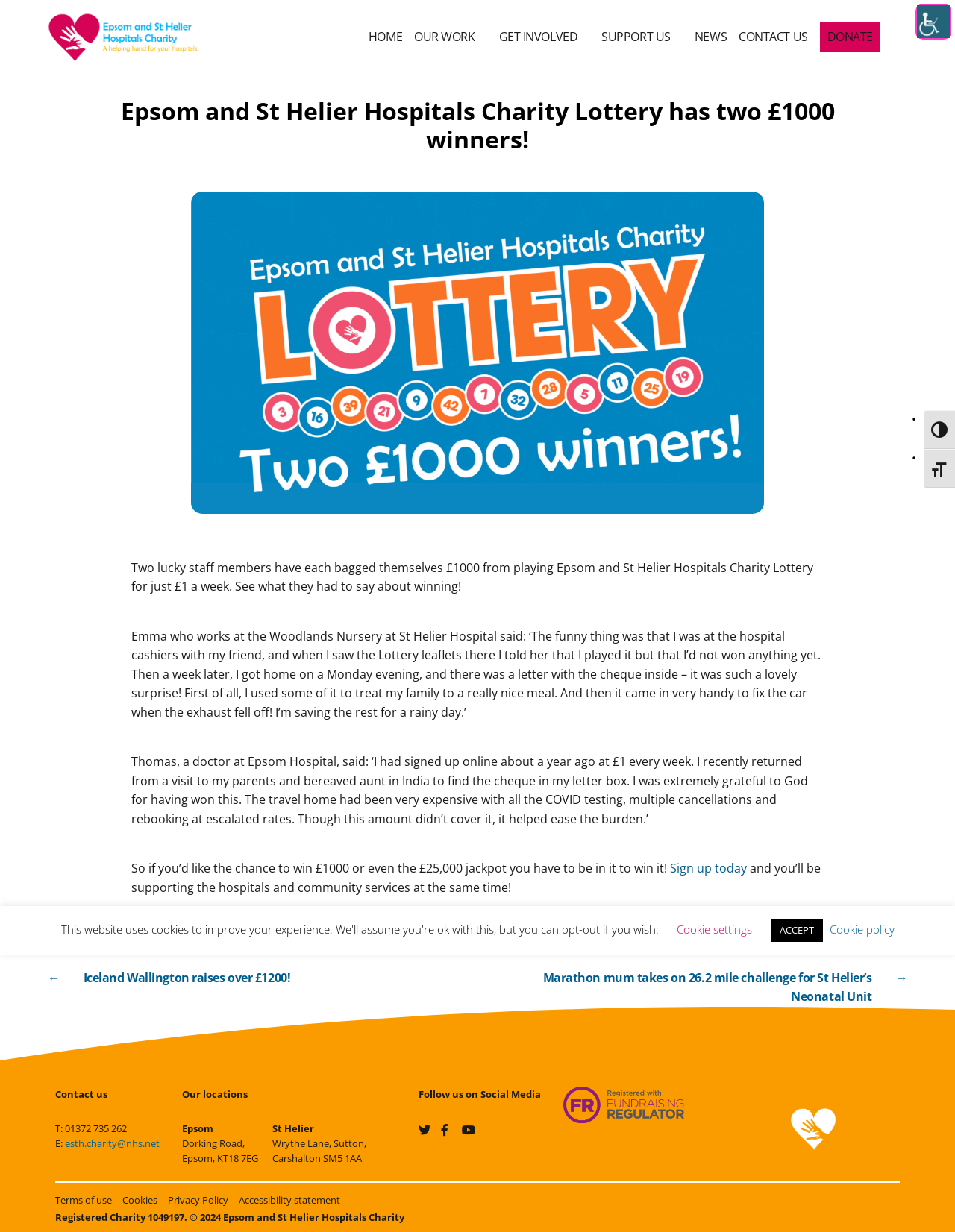How much can one win in the jackpot?
Using the visual information, respond with a single word or phrase.

£25,000